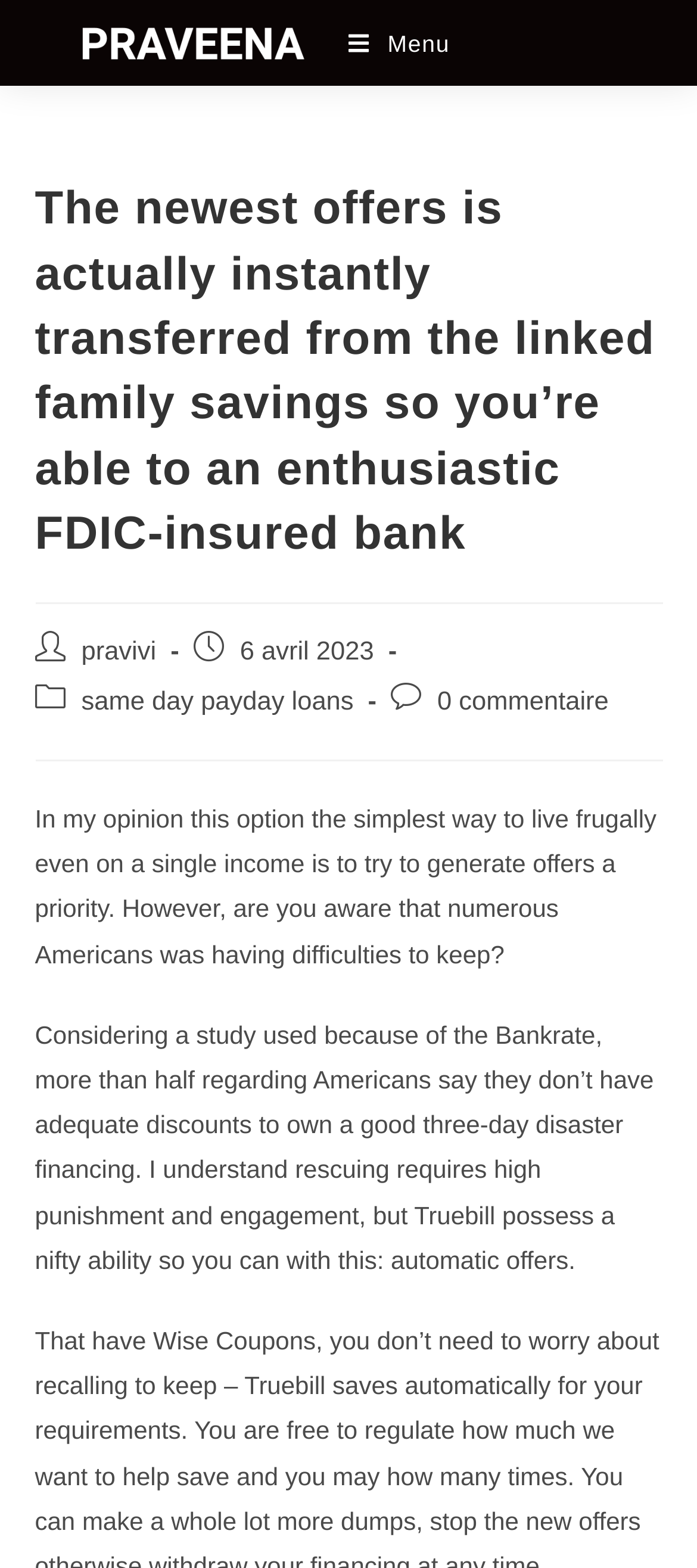Generate an in-depth caption that captures all aspects of the webpage.

The webpage appears to be a blog post or article about personal finance and frugal living. At the top, there is a header section with a heading that reads "The newest offers is actually instantly transferred from the linked family savings so you’re able to an enthusiastic FDIC-insured bank". Below this header, there is a section with the author's name, "Praveena", accompanied by a small image. 

To the right of the author's name, there is a "Menu mobile" link. Below this, there is a section with metadata about the post, including the author, publication date ("6 avril 2023"), post category ("same day payday loans"), and the number of comments ("0 commentaire"). 

The main content of the post is divided into two paragraphs. The first paragraph discusses the importance of prioritizing offers in order to live frugally, even on a single income. The second paragraph cites a study by Bankrate, stating that many Americans struggle to save for emergency funds, and introduces a solution offered by Truebill, which allows for automatic offers.